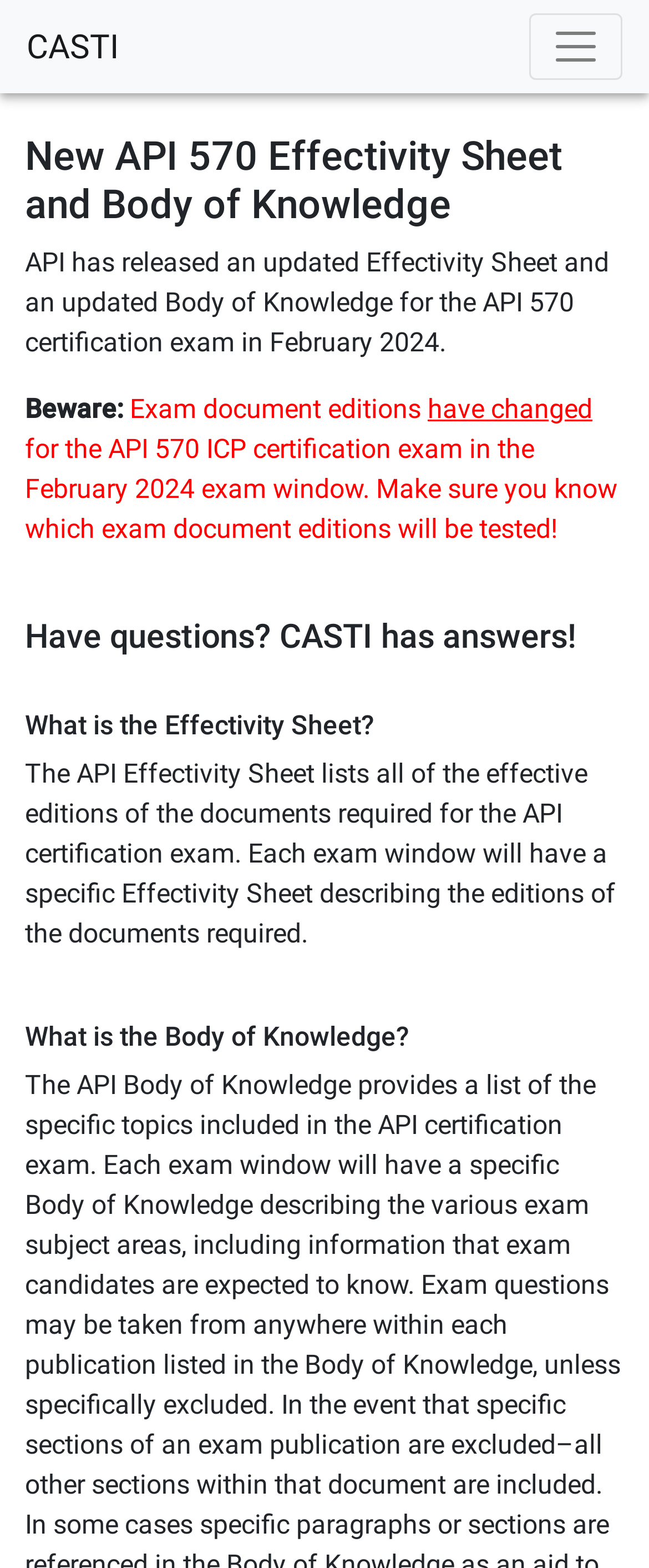Using the description: "alt="Noritz – Knowledge Base"", determine the UI element's bounding box coordinates. Ensure the coordinates are in the format of four float numbers between 0 and 1, i.e., [left, top, right, bottom].

None